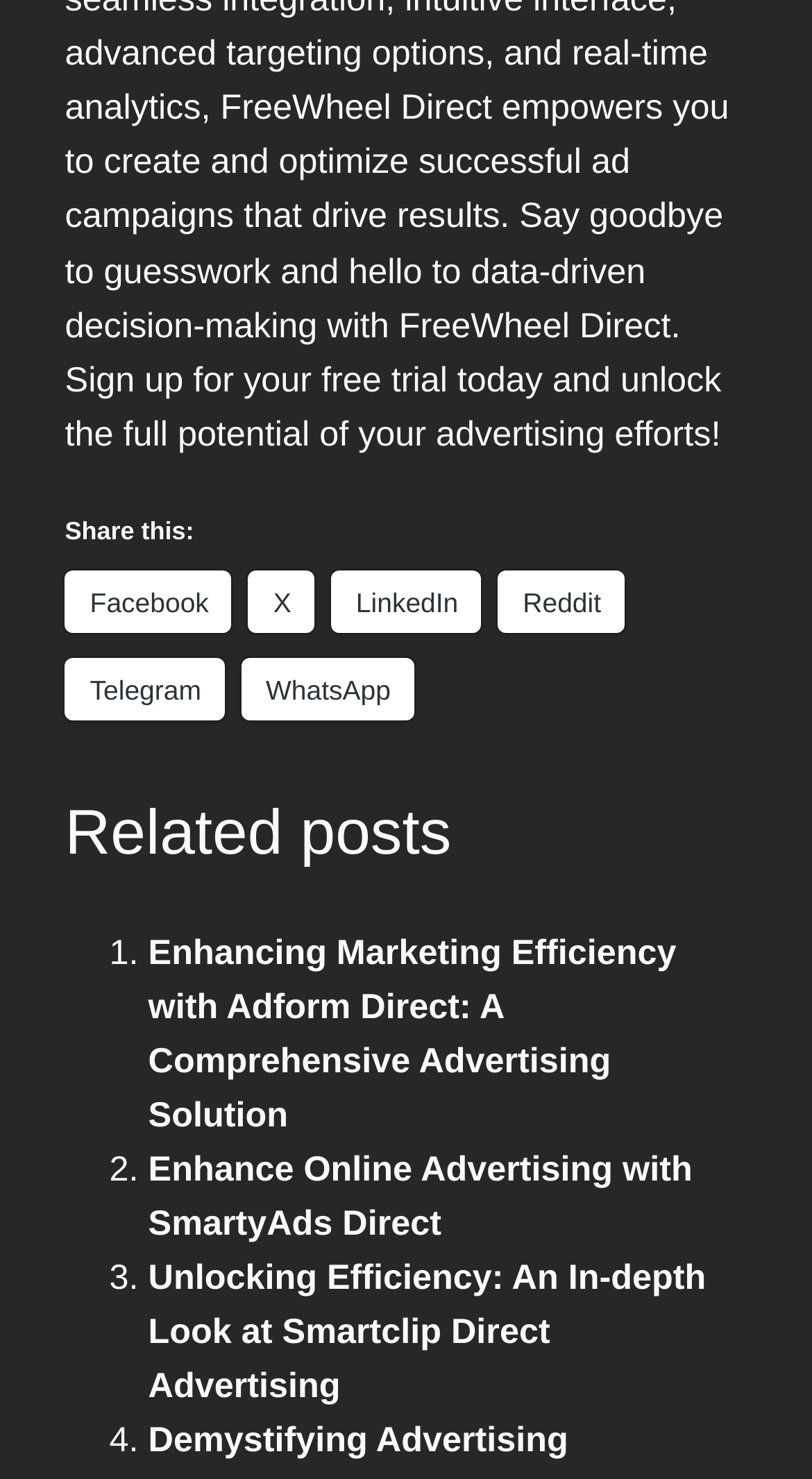Please find the bounding box coordinates of the clickable region needed to complete the following instruction: "Share on Telegram". The bounding box coordinates must consist of four float numbers between 0 and 1, i.e., [left, top, right, bottom].

[0.08, 0.445, 0.276, 0.487]